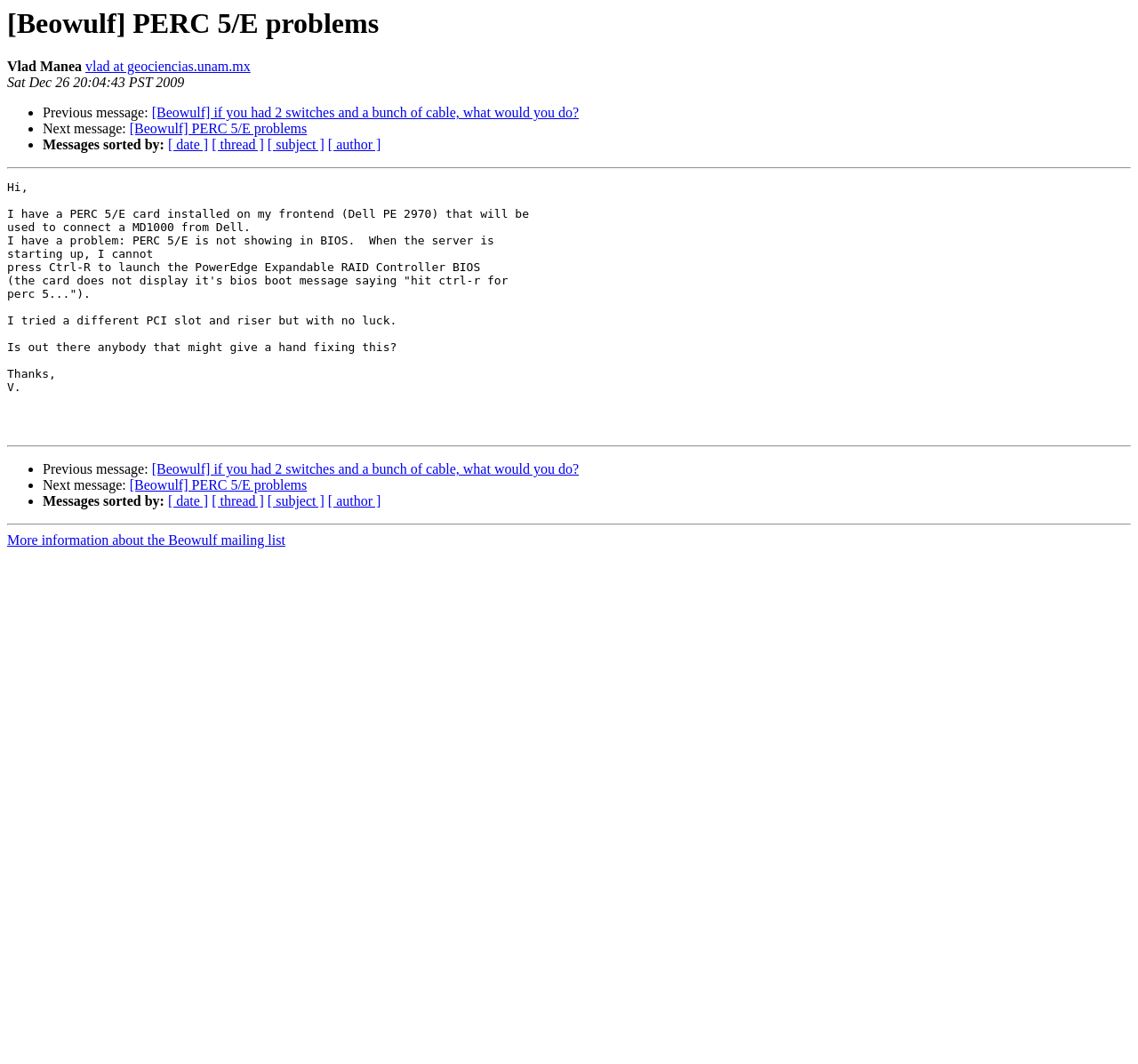Can you find the bounding box coordinates for the element to click on to achieve the instruction: "View next message"?

[0.038, 0.114, 0.114, 0.128]